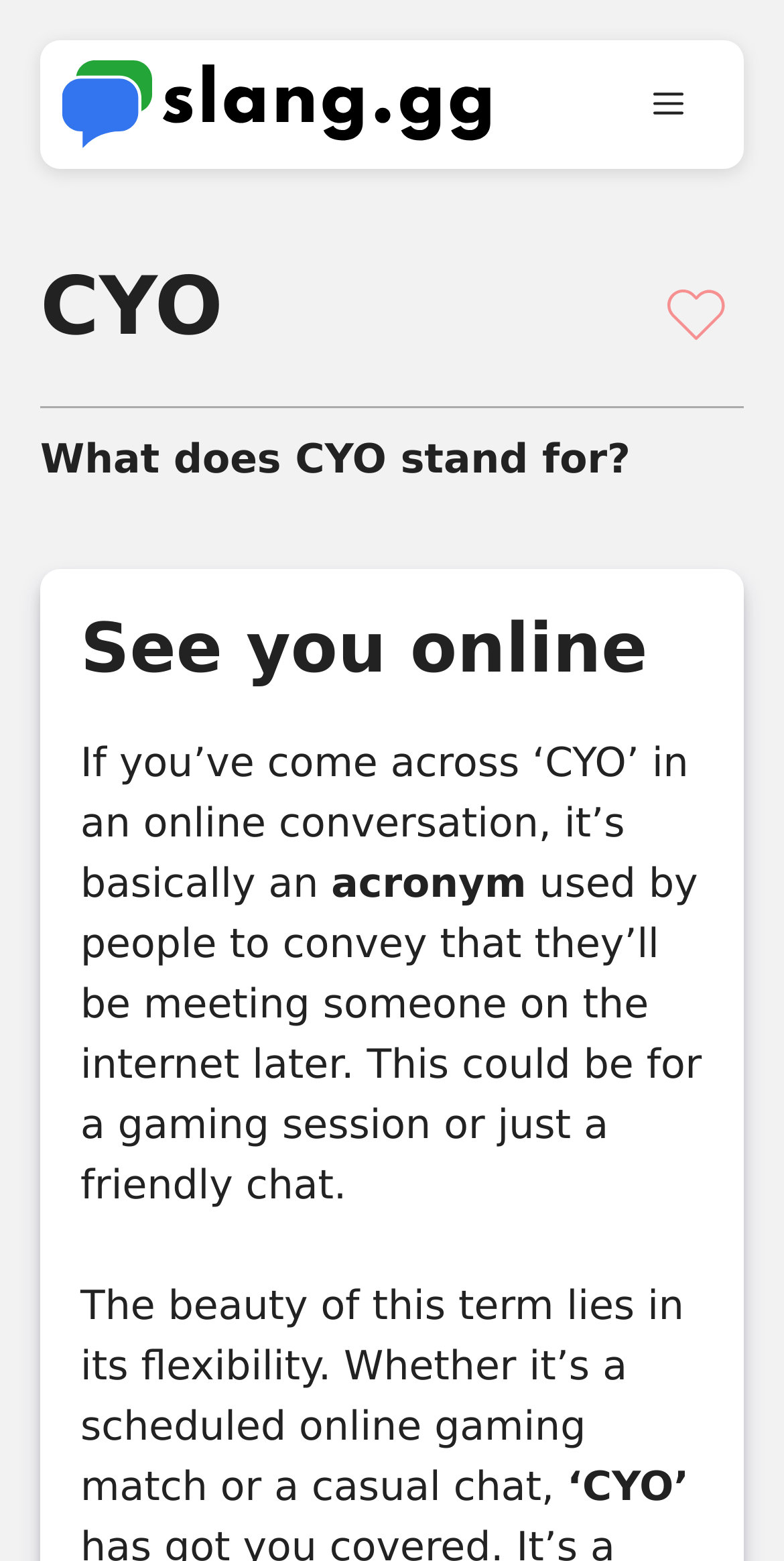What is the purpose of using CYO?
Based on the image, answer the question with as much detail as possible.

According to the webpage, CYO is used by people to convey that they'll be meeting someone on the internet later, which could be for a gaming session or just a friendly chat.